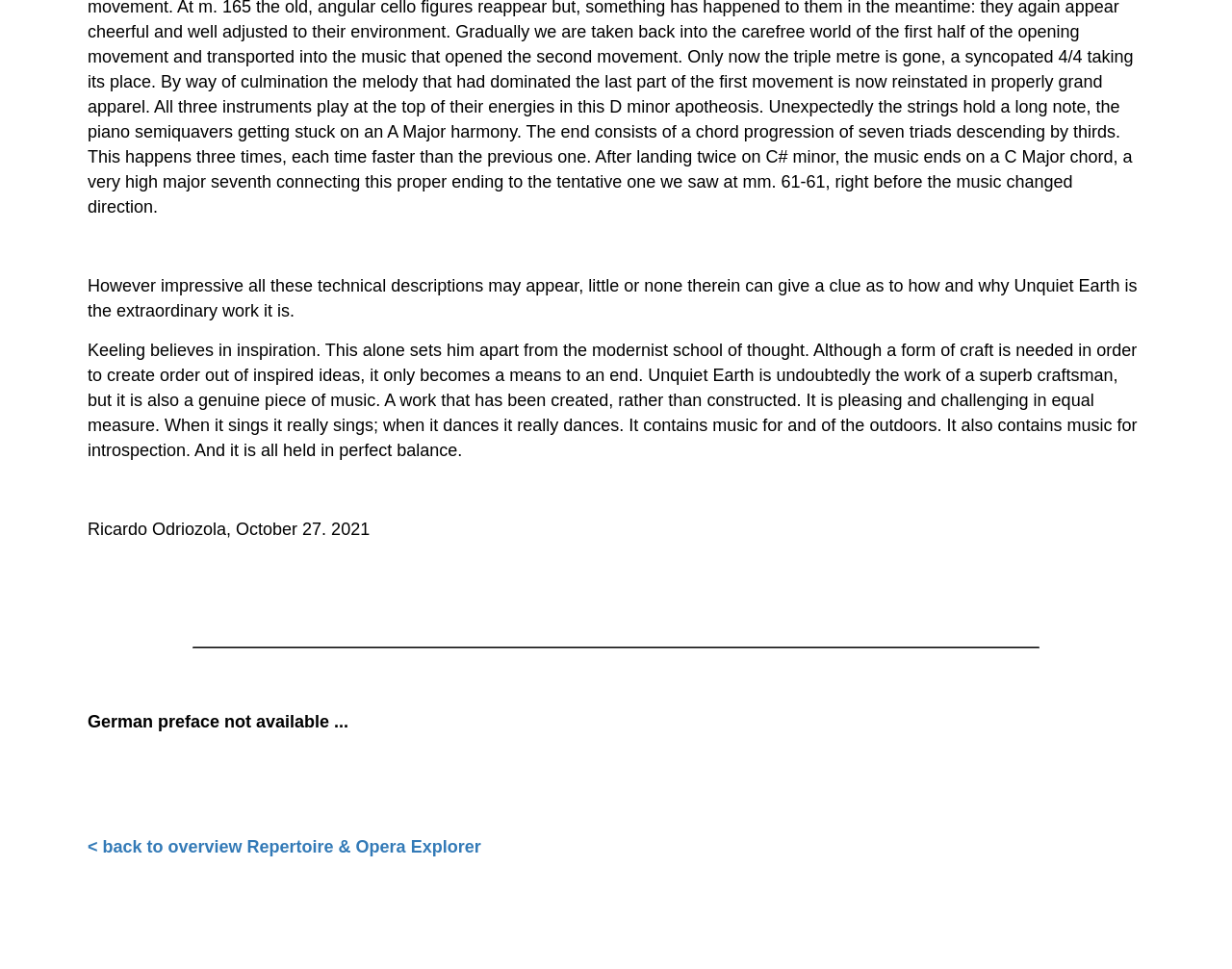What is the language mentioned as not having a preface?
Look at the image and respond with a one-word or short-phrase answer.

German